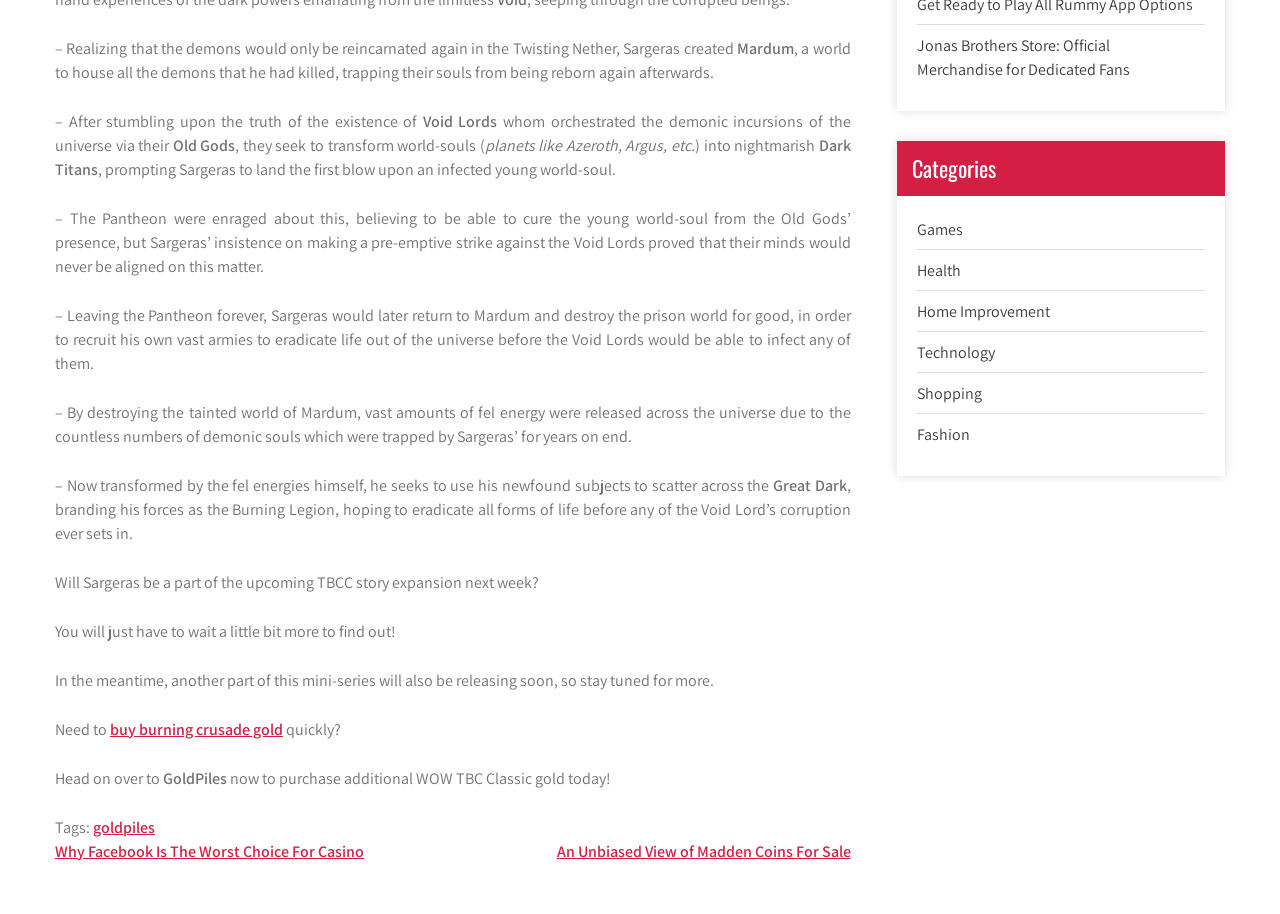Predict the bounding box coordinates for the UI element described as: "Home Improvement". The coordinates should be four float numbers between 0 and 1, presented as [left, top, right, bottom].

[0.717, 0.329, 0.821, 0.352]